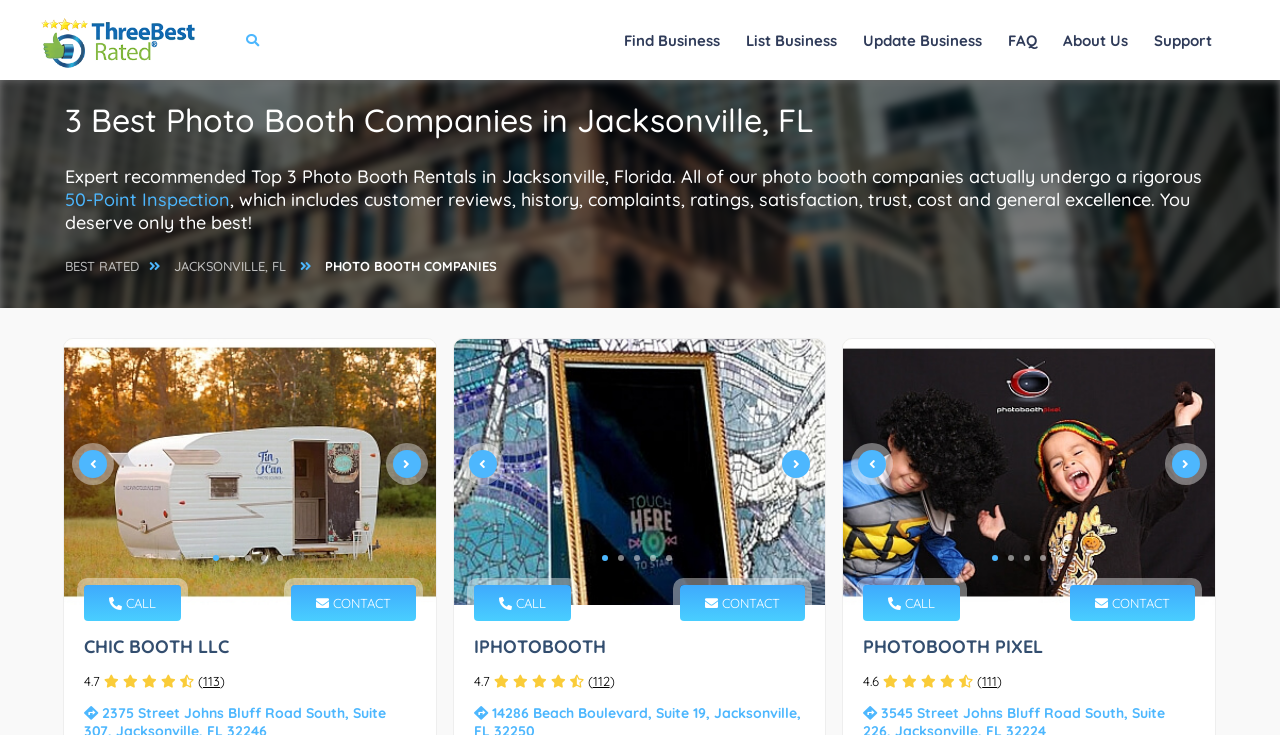Deliver a detailed narrative of the webpage's visual and textual elements.

This webpage is about the top 3 photo booth companies in Jacksonville, Florida, as recommended by experts. At the top, there is a logo of ThreeBestRated.com, a website that provides expert recommendations. Below the logo, there are several links to navigate to different sections of the website, including "Find Business", "List Business", "Update Business", "FAQ", "About Us", and "Support".

The main content of the webpage is divided into three sections, each representing one of the top 3 photo booth companies in Jacksonville. The first section is about Chic Booth LLC, which has a rating of 4.7 based on 113 reviews. There is a call-to-action button to call the company and a link to contact them. Below this section, there is a tab panel with five tabs, allowing users to navigate through different content related to Chic Booth LLC.

The second section is about iPhotoBooth, which also has a rating of 4.7 based on 112 reviews. Similar to the first section, there is a call-to-action button to call the company and a link to contact them. Below this section, there is another tab panel with five tabs, allowing users to navigate through different content related to iPhotoBooth.

The third section is about PhotoBooth Pixel, which has a rating of 4.6 based on 111 reviews. Again, there is a call-to-action button to call the company and a link to contact them. Below this section, there is another tab panel with five tabs, allowing users to navigate through different content related to PhotoBooth Pixel.

Throughout the webpage, there are several headings and links that provide more information about the companies and their services. The overall layout is organized, with clear headings and concise text, making it easy to navigate and find the desired information.